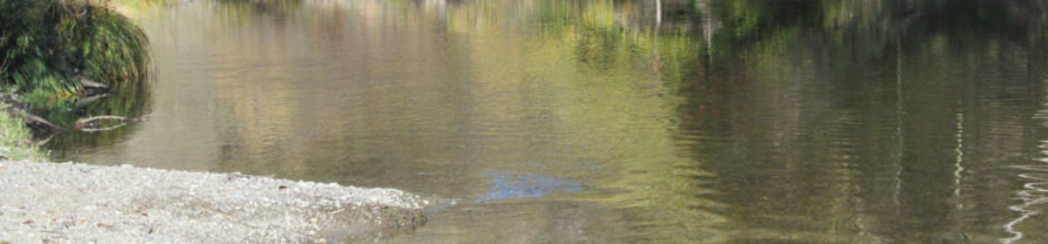What is scattered on the sandy bank?
Please give a detailed answer to the question using the information shown in the image.

According to the caption, the foreground features a sandy bank strewn with small pebbles, which suggests that the pebbles are scattered on the bank.